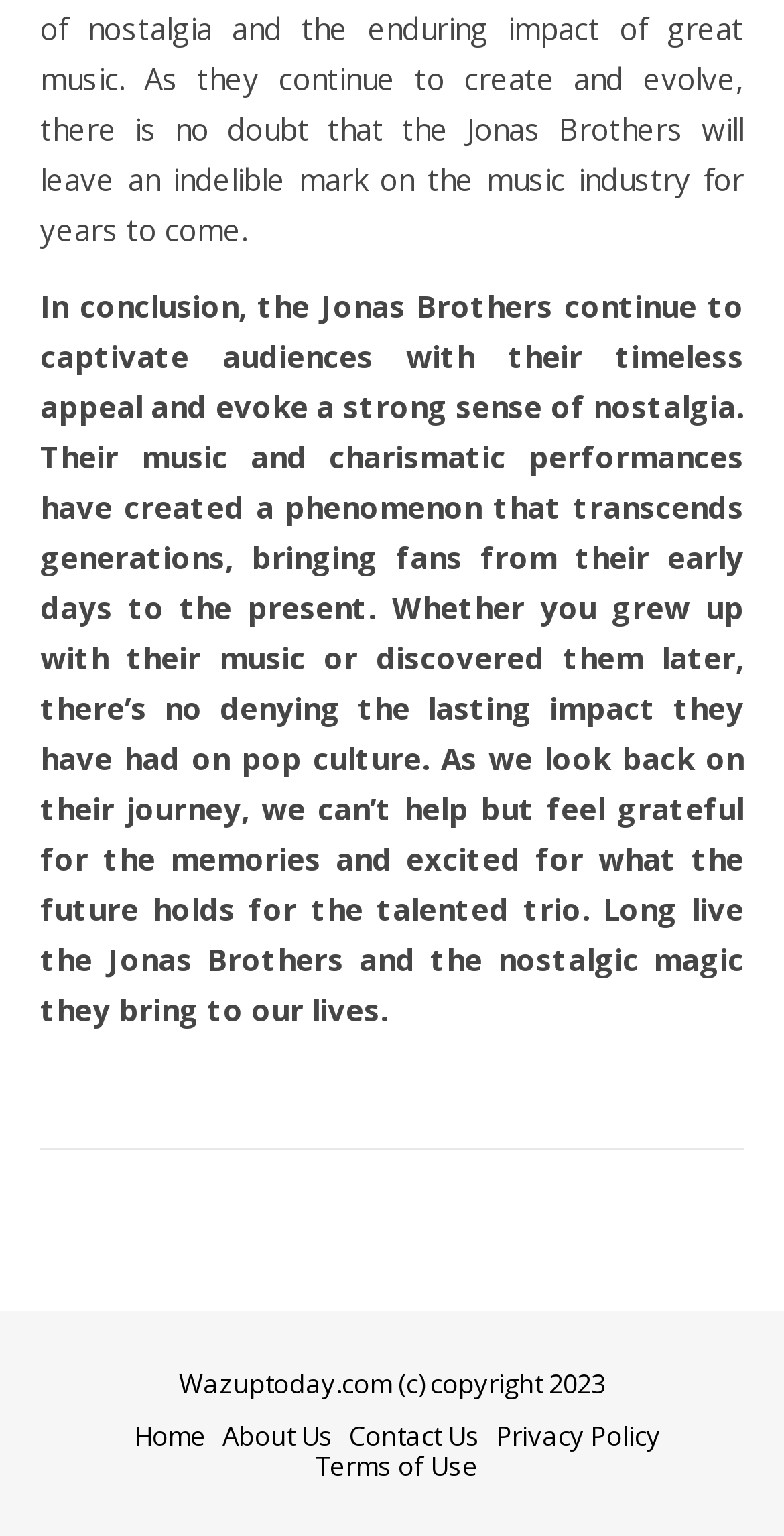Give a one-word or one-phrase response to the question:
How many links are present in the footer?

5